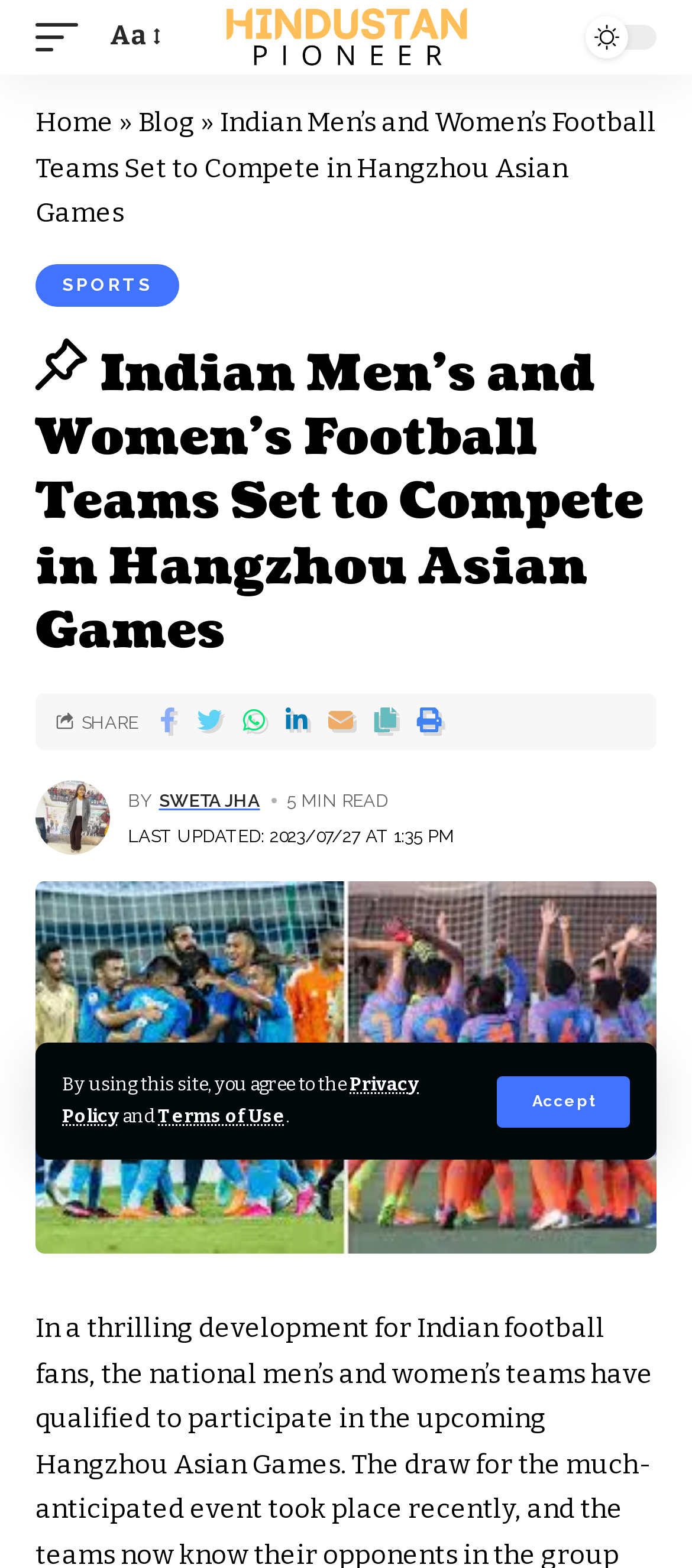Determine the bounding box coordinates of the clickable element necessary to fulfill the instruction: "View the image of Indian Men's and Women's Football Teams". Provide the coordinates as four float numbers within the 0 to 1 range, i.e., [left, top, right, bottom].

[0.051, 0.562, 0.949, 0.8]